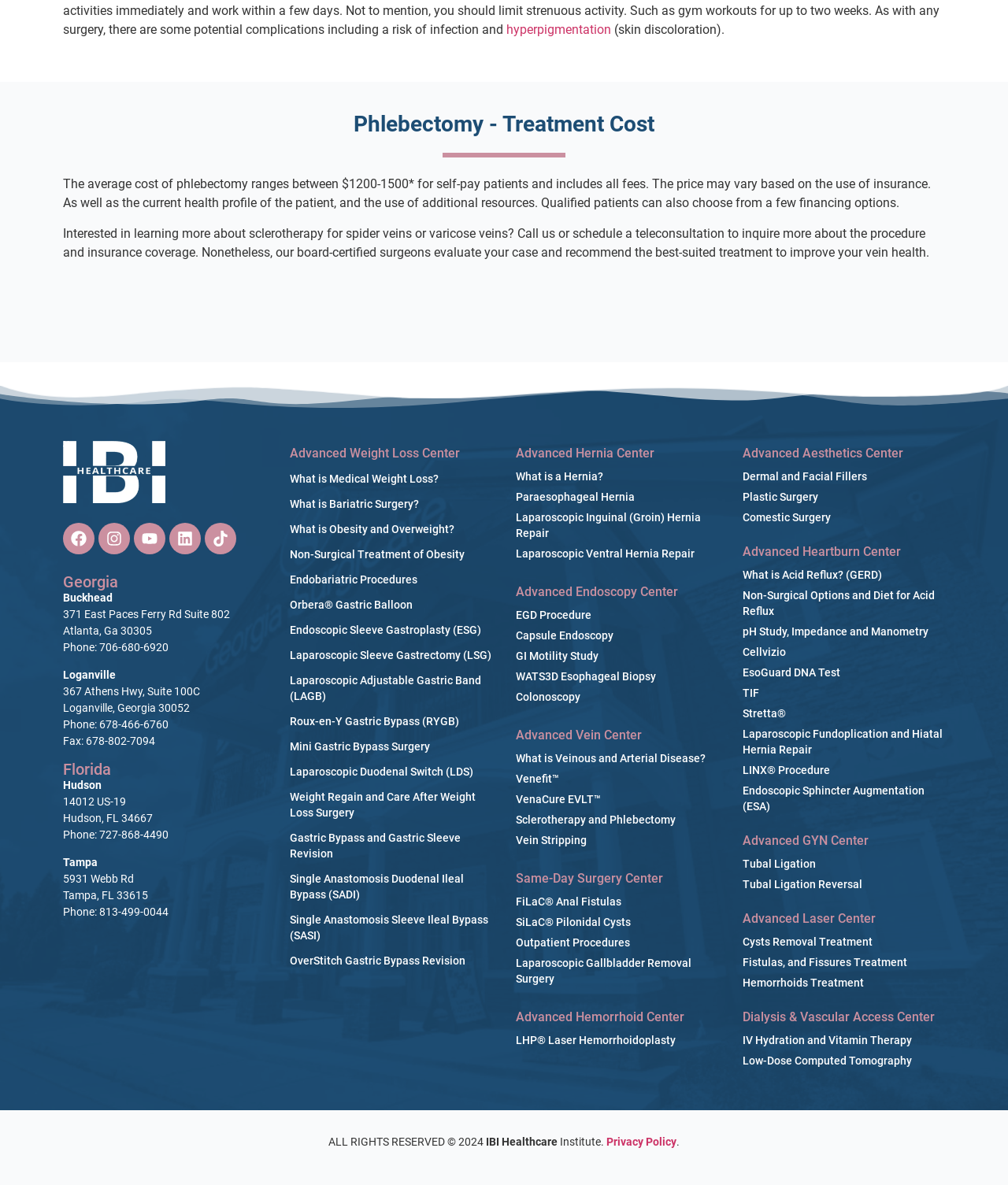Look at the image and give a detailed response to the following question: What is the address of the Tampa location?

The answer can be found in the StaticText elements with the texts '5931 Webb Rd' and 'Tampa, FL 33615' which are located in the section describing the Tampa location.